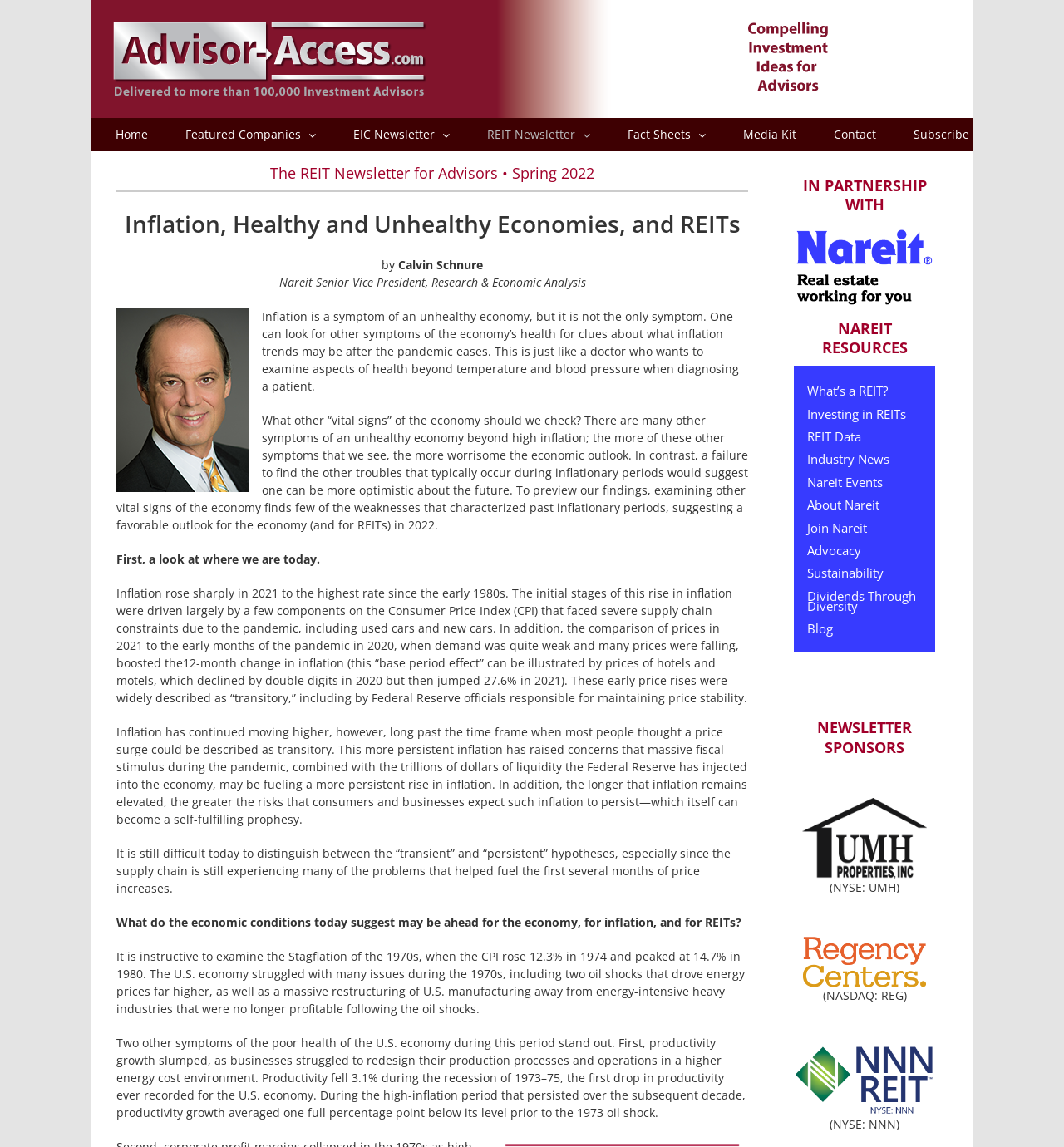For the element described, predict the bounding box coordinates as (top-left x, top-left y, bottom-right x, bottom-right y). All values should be between 0 and 1. Element description: alt="Advisor Access Logo"

[0.086, 0.0, 0.906, 0.103]